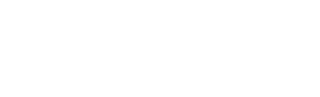What is the purpose of the slideshow?
Using the image provided, answer with just one word or phrase.

Showcasing sponsors